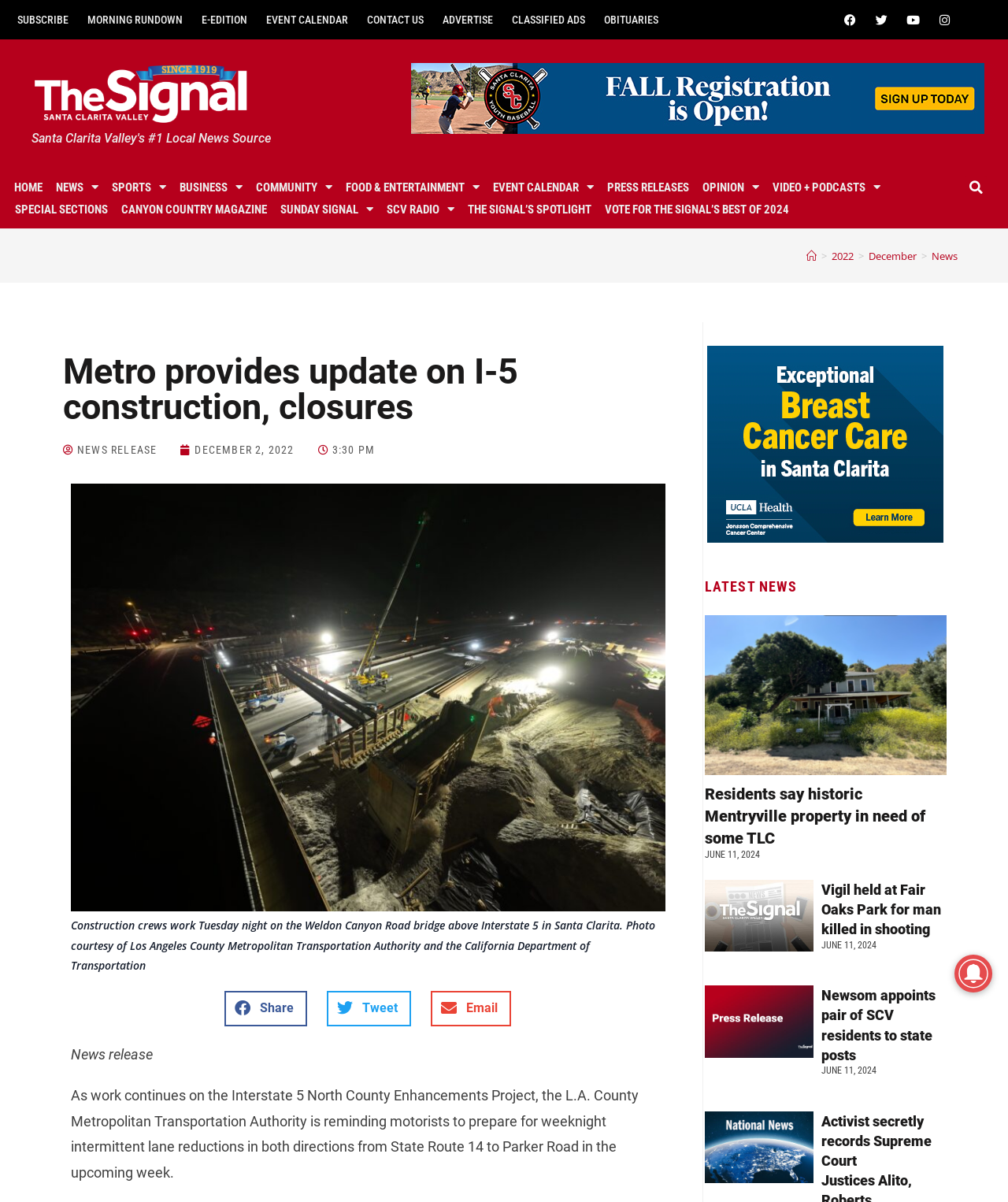Pinpoint the bounding box coordinates for the area that should be clicked to perform the following instruction: "Check the event calendar".

[0.337, 0.147, 0.482, 0.165]